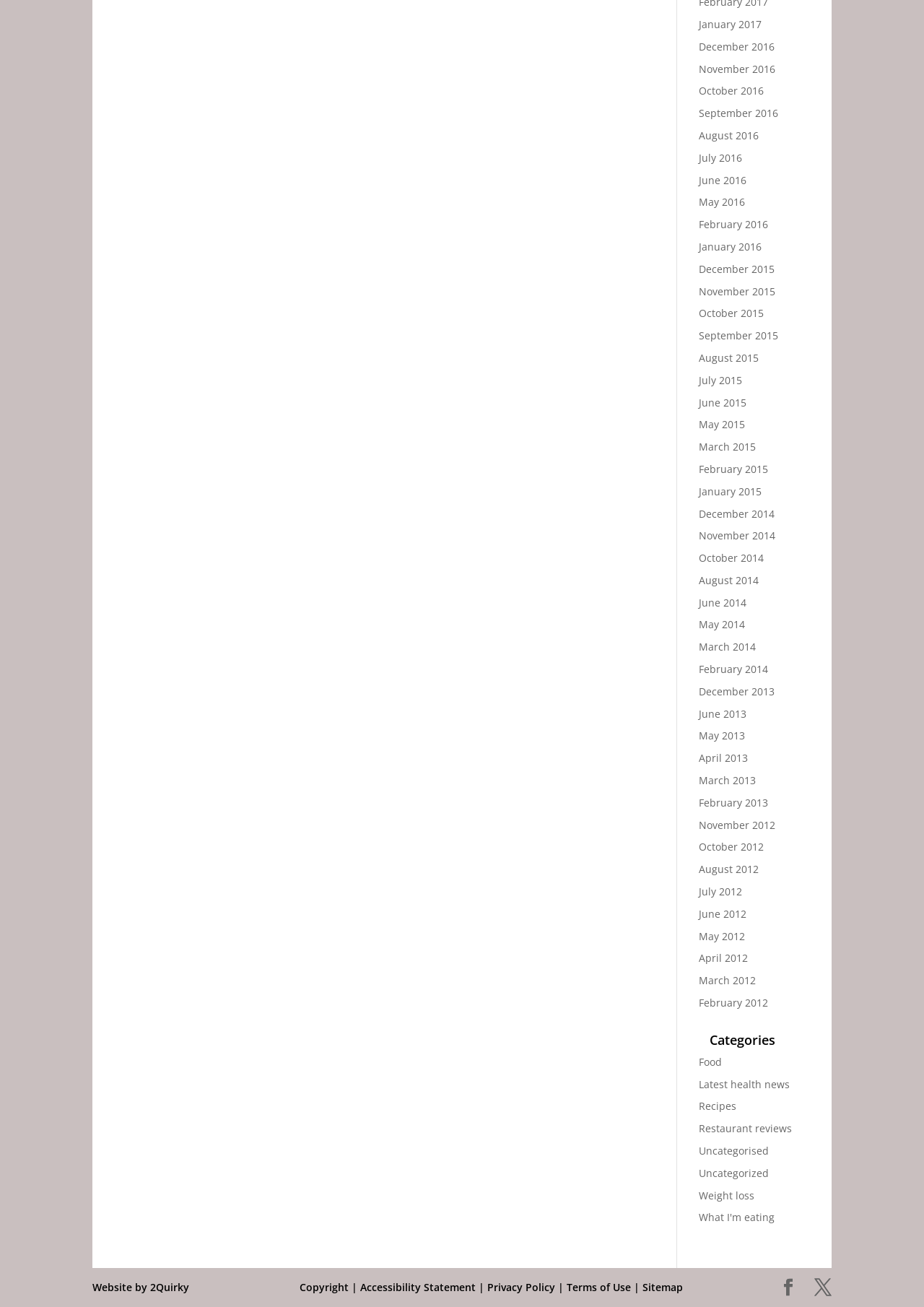Please identify the bounding box coordinates of the element's region that should be clicked to execute the following instruction: "Play the game in the applet window". The bounding box coordinates must be four float numbers between 0 and 1, i.e., [left, top, right, bottom].

None